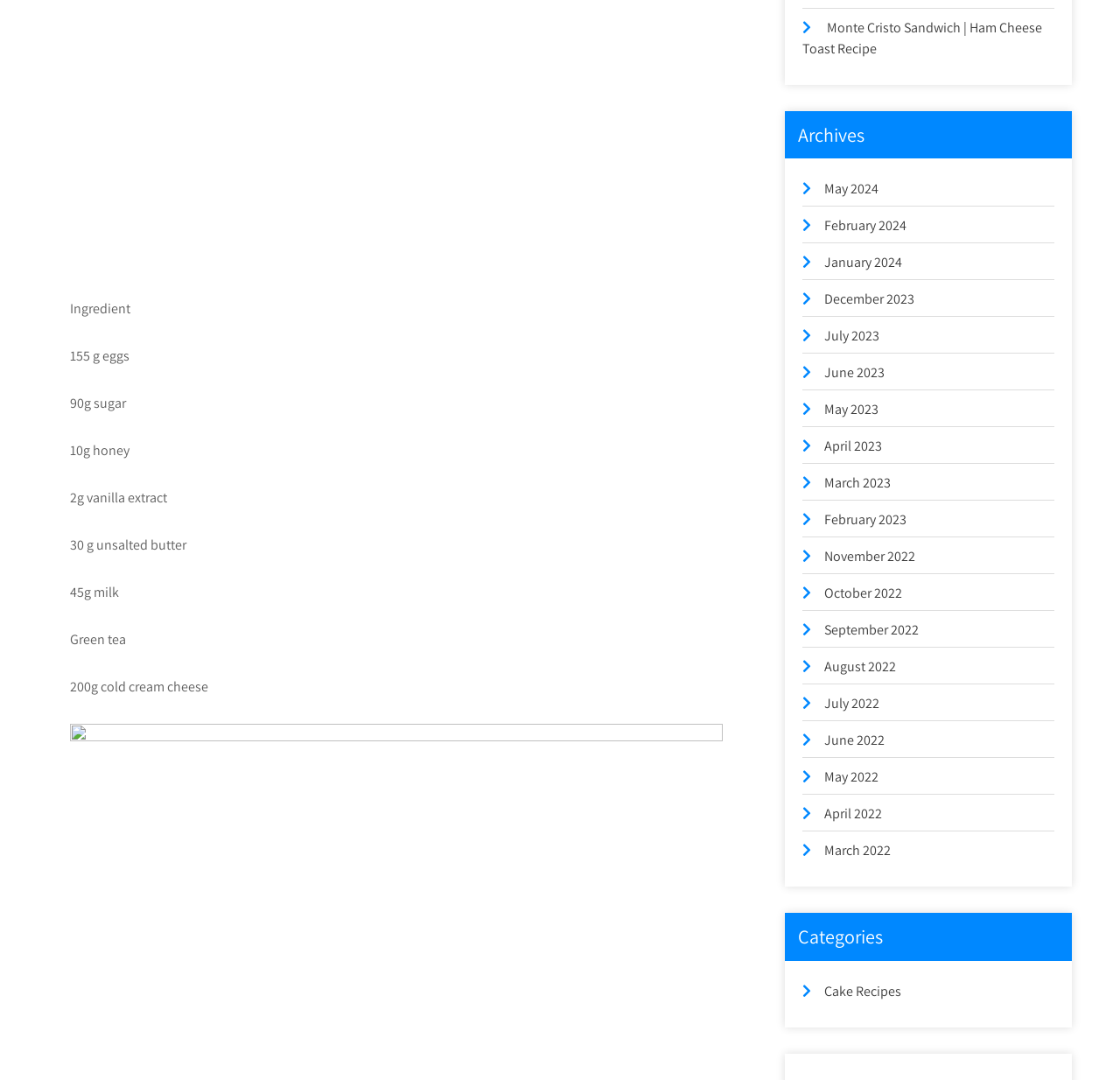Provide the bounding box coordinates for the UI element that is described by this text: "May 2024". The coordinates should be in the form of four float numbers between 0 and 1: [left, top, right, bottom].

[0.736, 0.166, 0.785, 0.183]